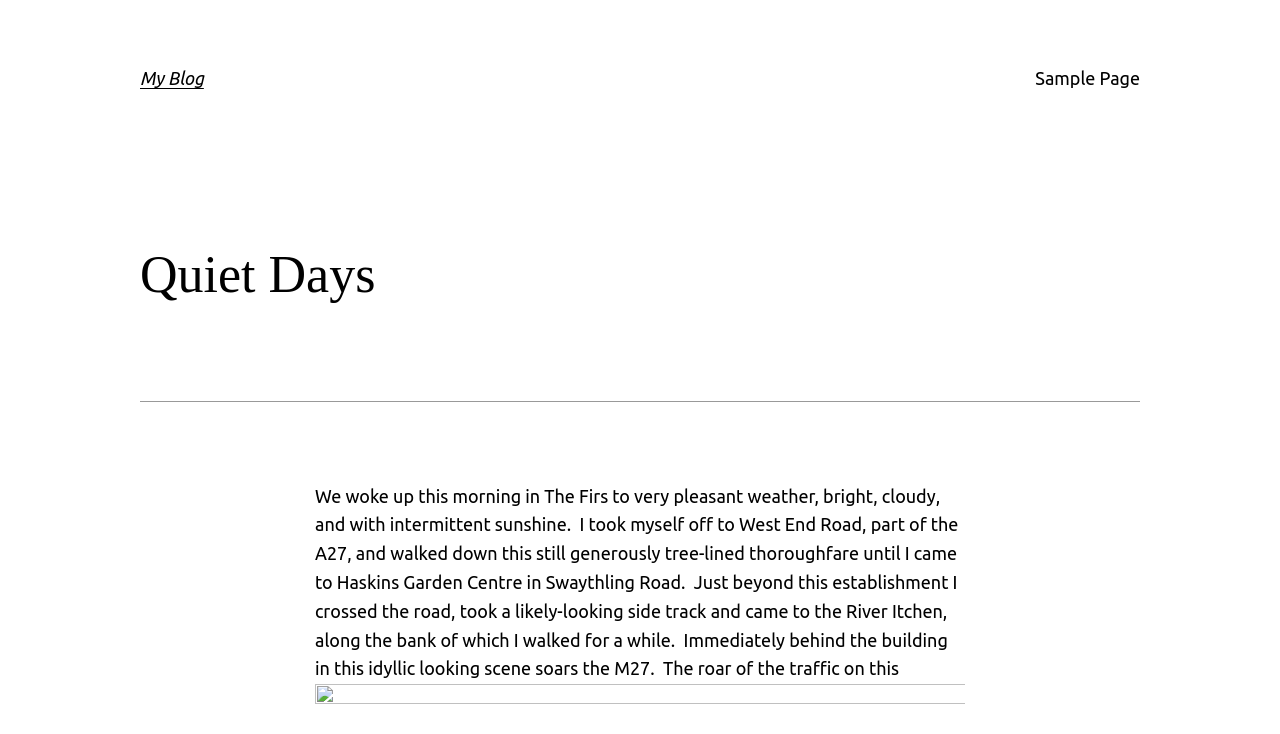What is the author's destination in the walk?
Refer to the image and provide a one-word or short phrase answer.

Haskins Garden Centre